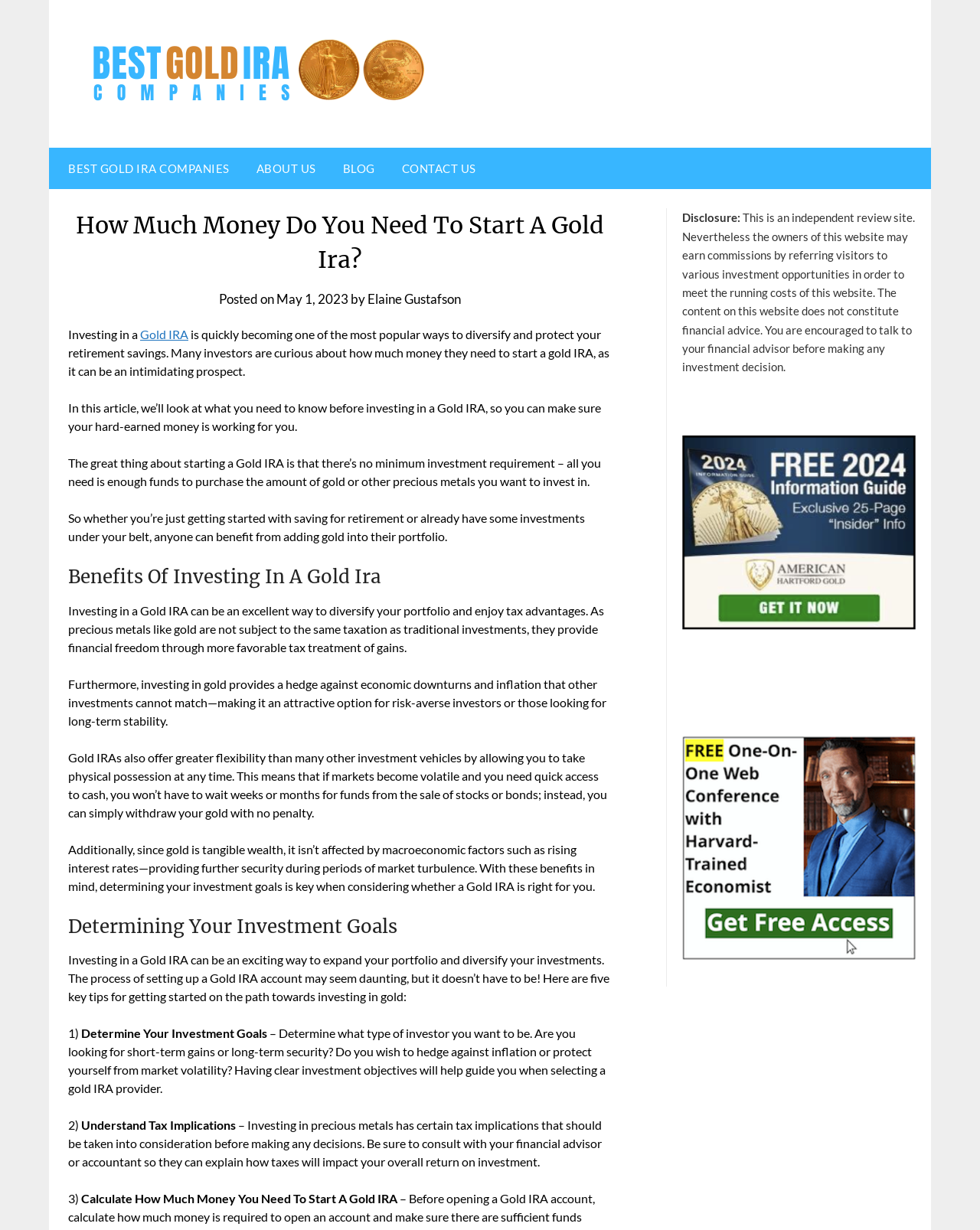What is the main topic of this webpage?
Answer the question with just one word or phrase using the image.

Gold IRA